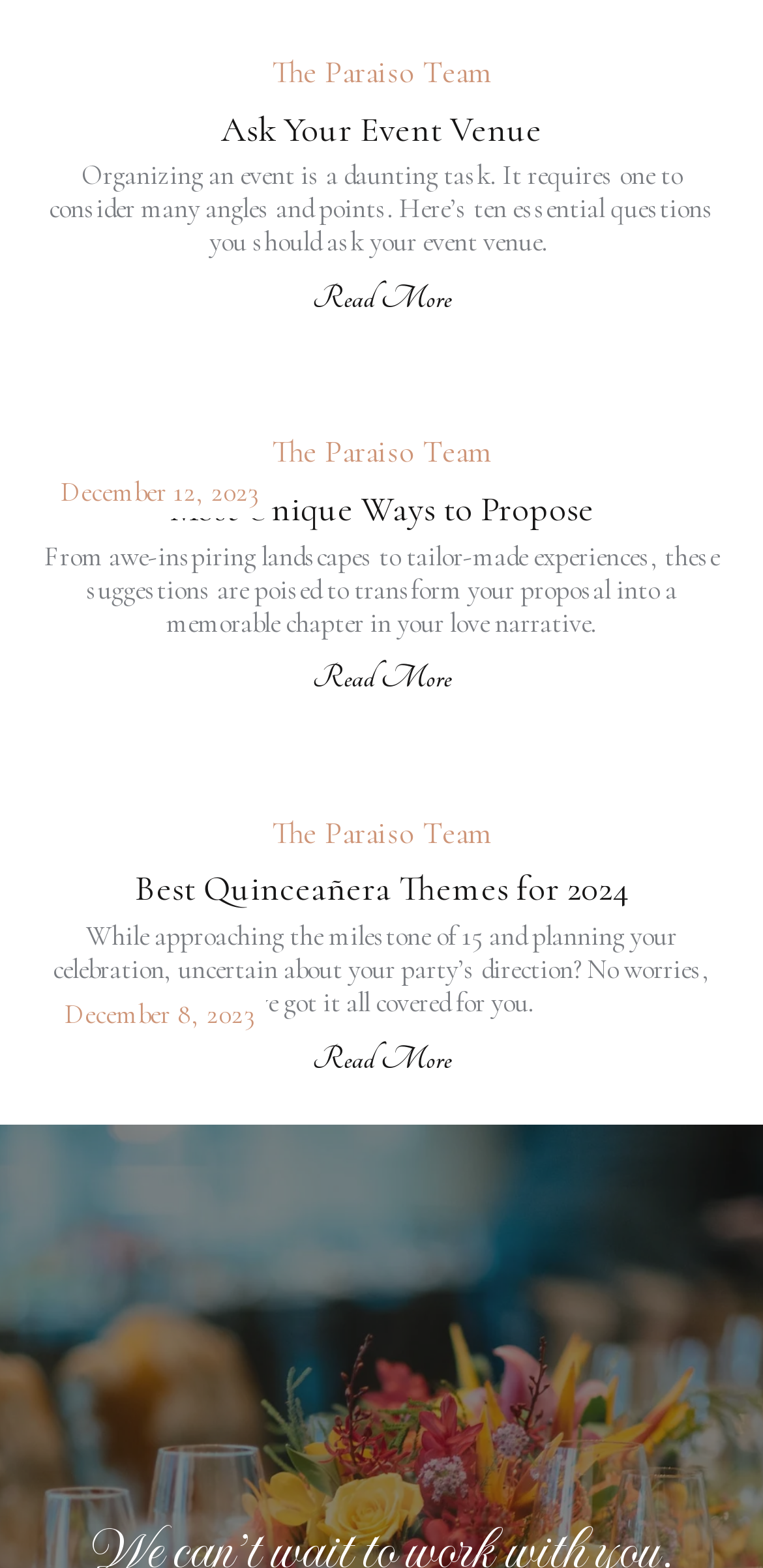Who is the author of the articles?
Please use the image to provide a one-word or short phrase answer.

The Paraiso Team